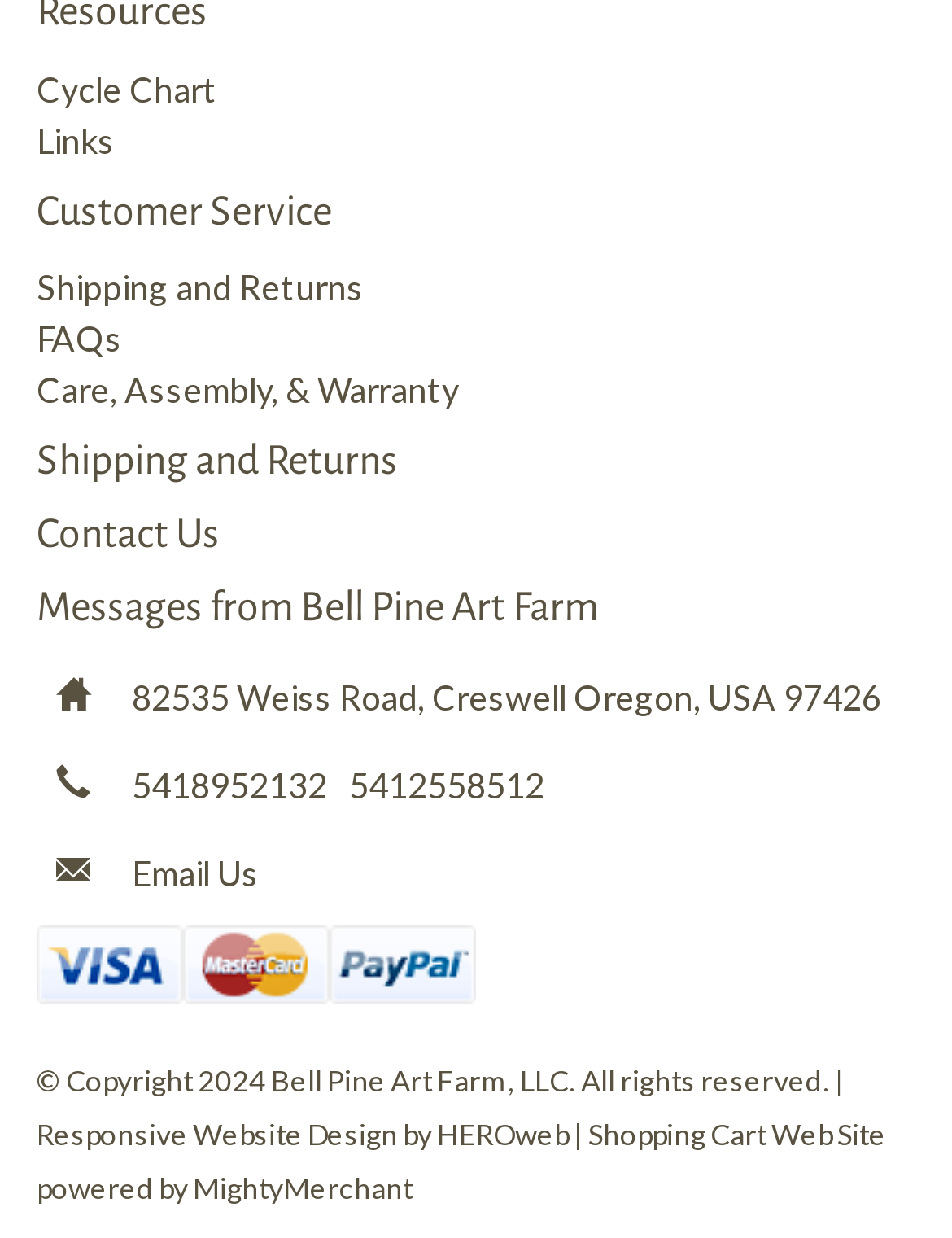Who designed the website?
Answer the question with a single word or phrase by looking at the picture.

HEROweb